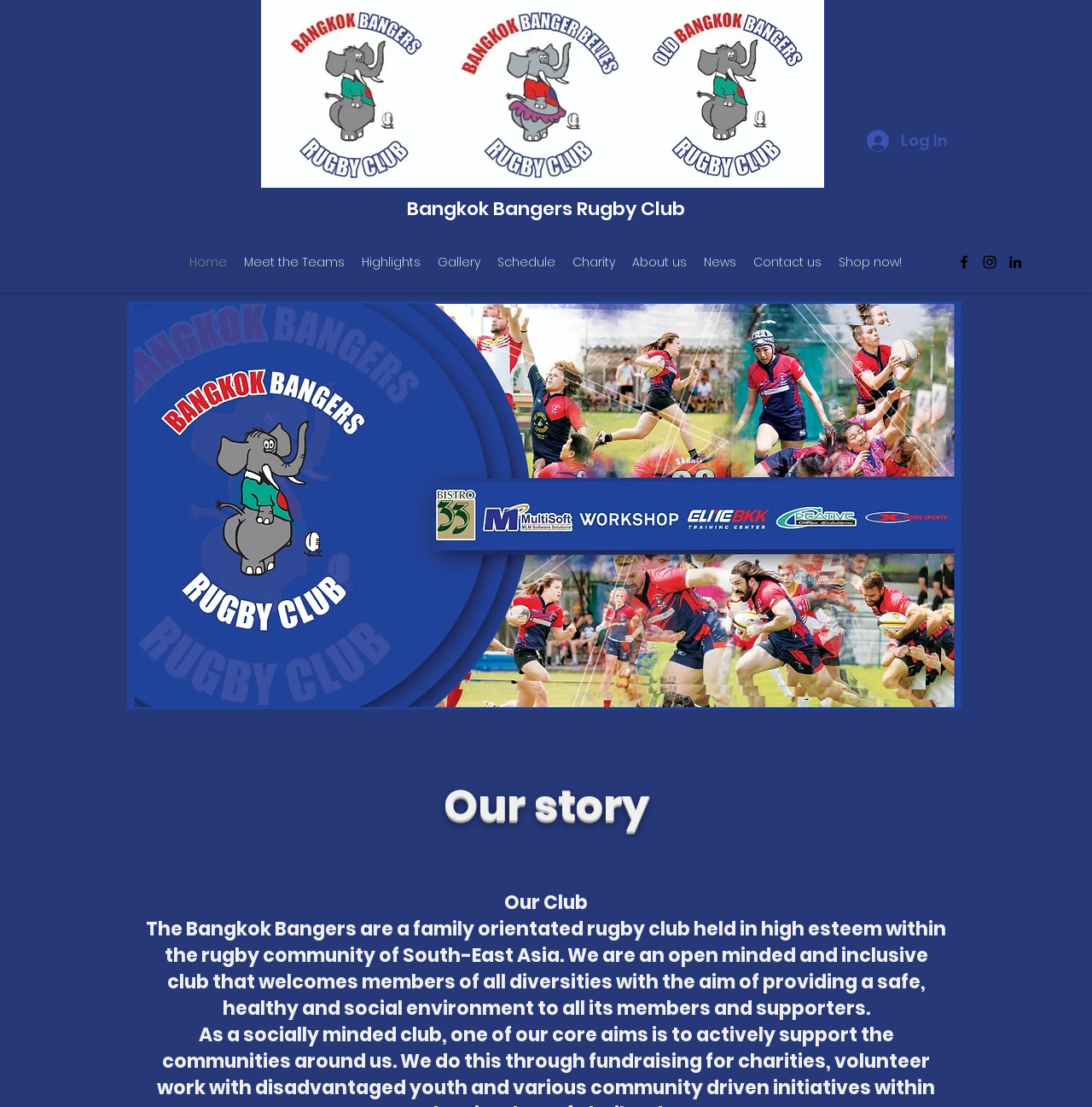Determine the bounding box coordinates of the clickable area required to perform the following instruction: "Check the Schedule". The coordinates should be represented as four float numbers between 0 and 1: [left, top, right, bottom].

[0.448, 0.225, 0.516, 0.248]